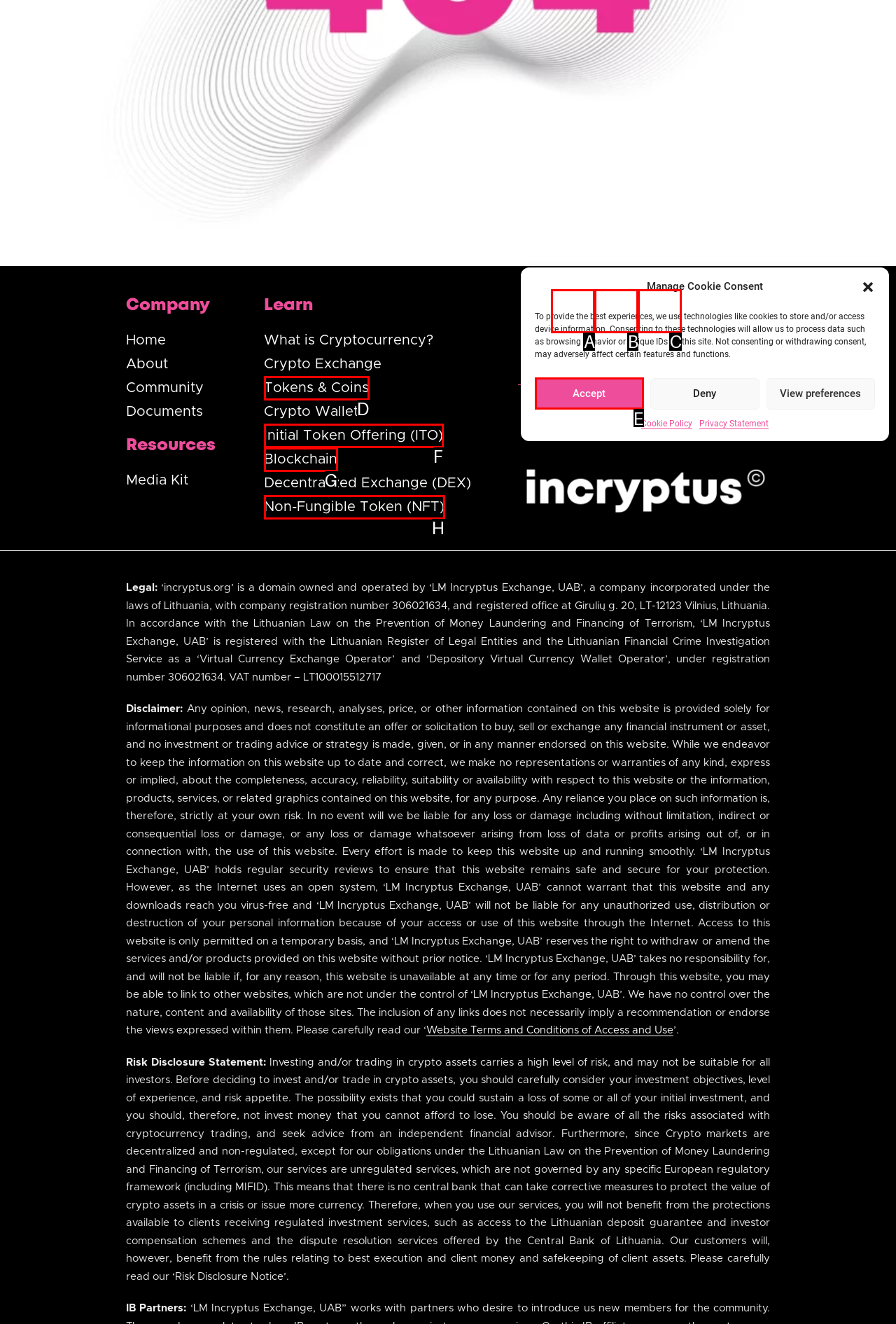Please determine which option aligns with the description: Youtube. Respond with the option’s letter directly from the available choices.

C